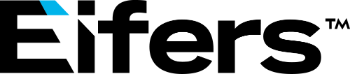What sector does Eifers specialize in?
Answer with a single word or phrase, using the screenshot for reference.

Airport